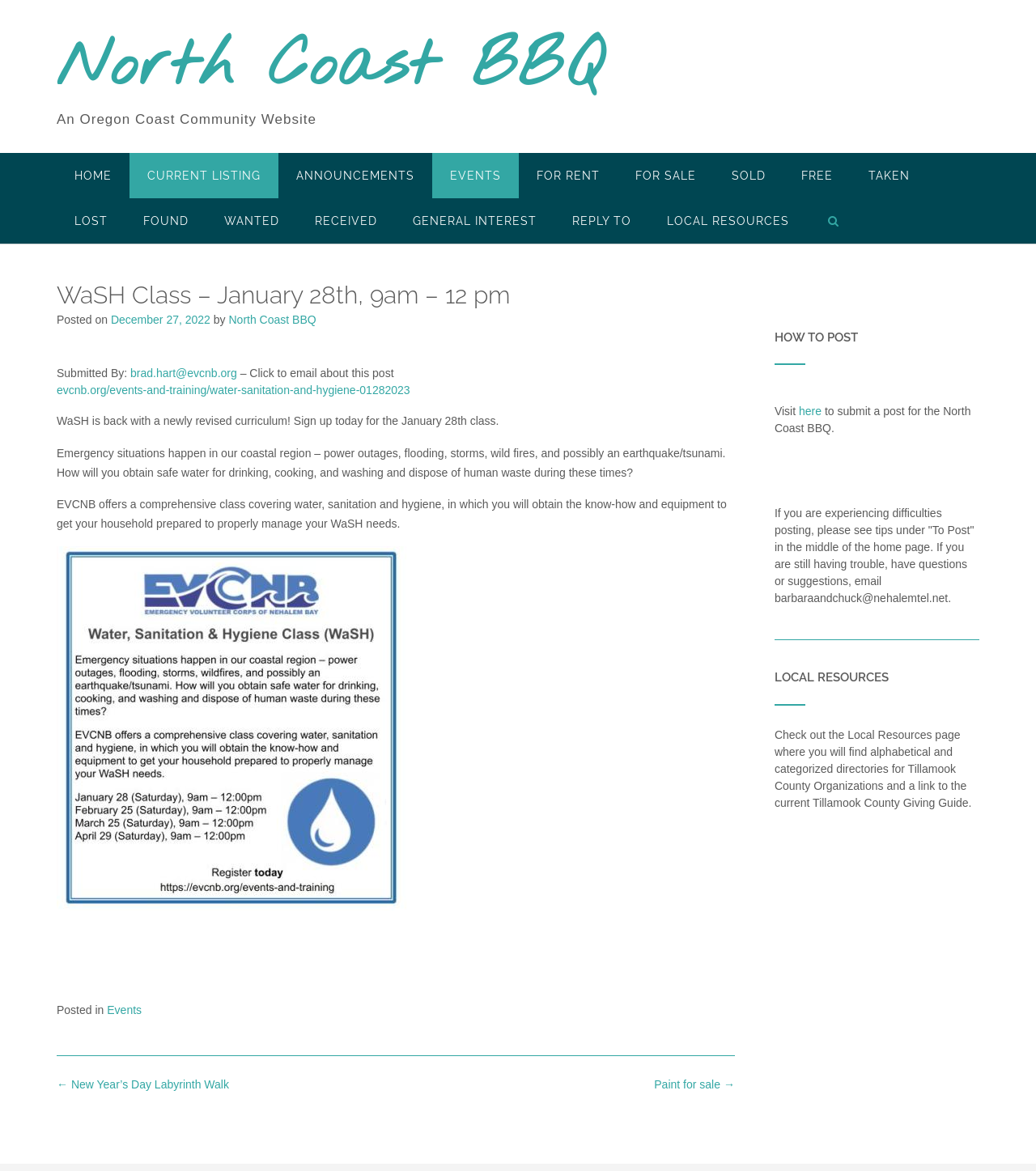Analyze the image and give a detailed response to the question:
What is the purpose of the WaSH class?

The purpose of the WaSH class can be inferred from the text in the main article section, which mentions that the class will teach how to obtain safe water for drinking, cooking, and washing and dispose of human waste during emergency situations such as power outages, flooding, storms, wild fires, and possibly an earthquake/tsunami.